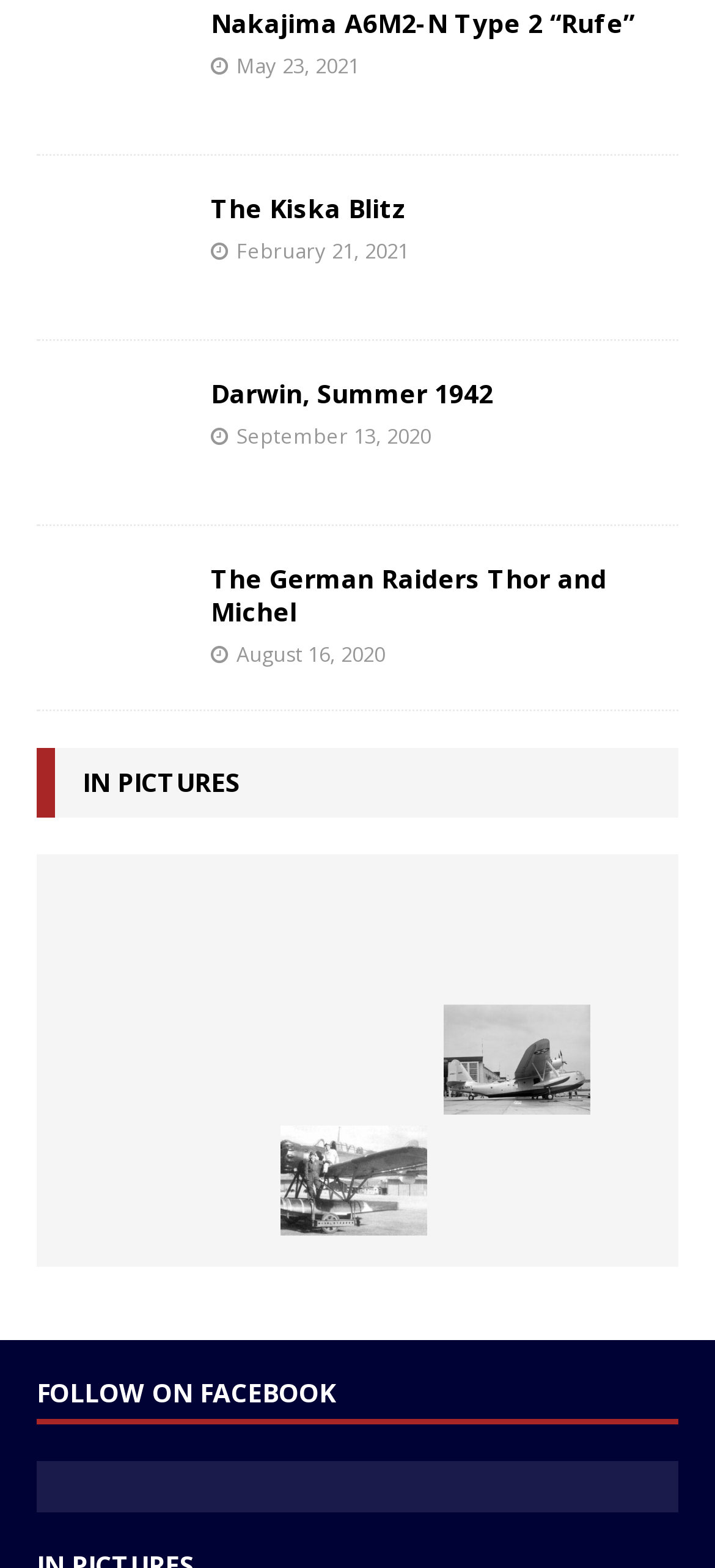Answer the following query concisely with a single word or phrase:
How many figures are on this webpage?

5